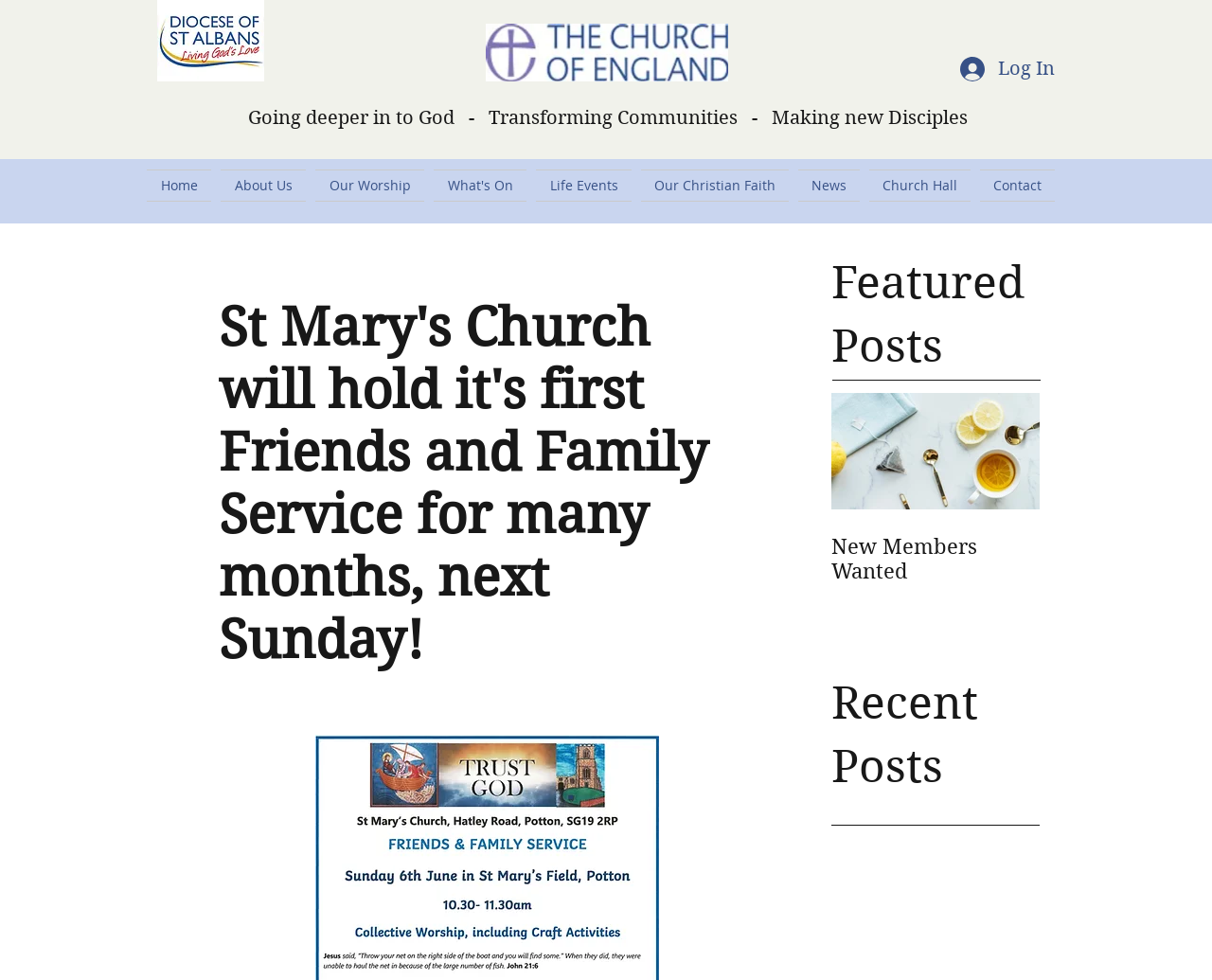What is the theme of the church?
Provide a detailed and well-explained answer to the question.

The theme of the church can be inferred from the content of the webpage. The navigation links include 'Our Christian Faith', and the posts mention 'God' and 'Disciples', suggesting that the church is Christian.